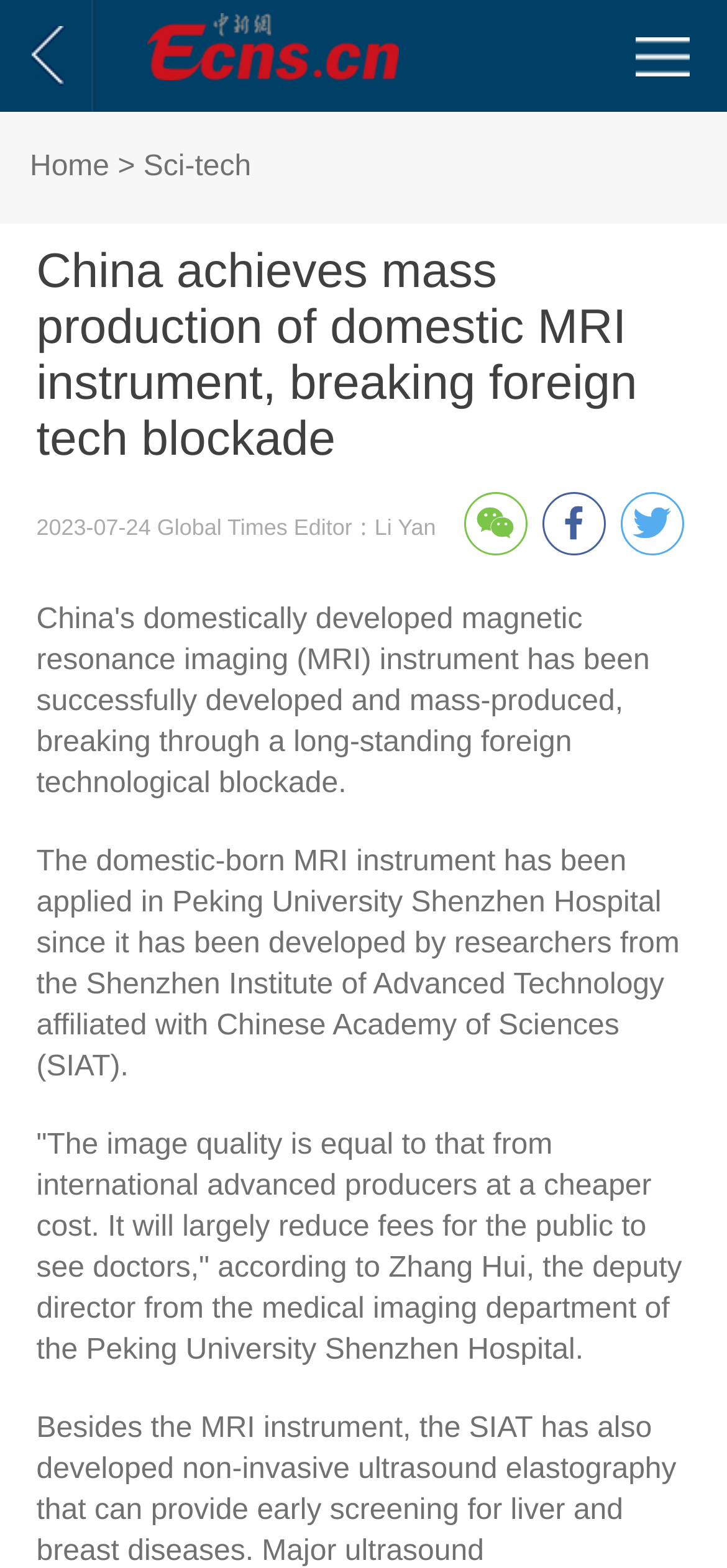What is the institution where the researchers developed the MRI instrument?
Look at the screenshot and respond with one word or a short phrase.

Shenzhen Institute of Advanced Technology